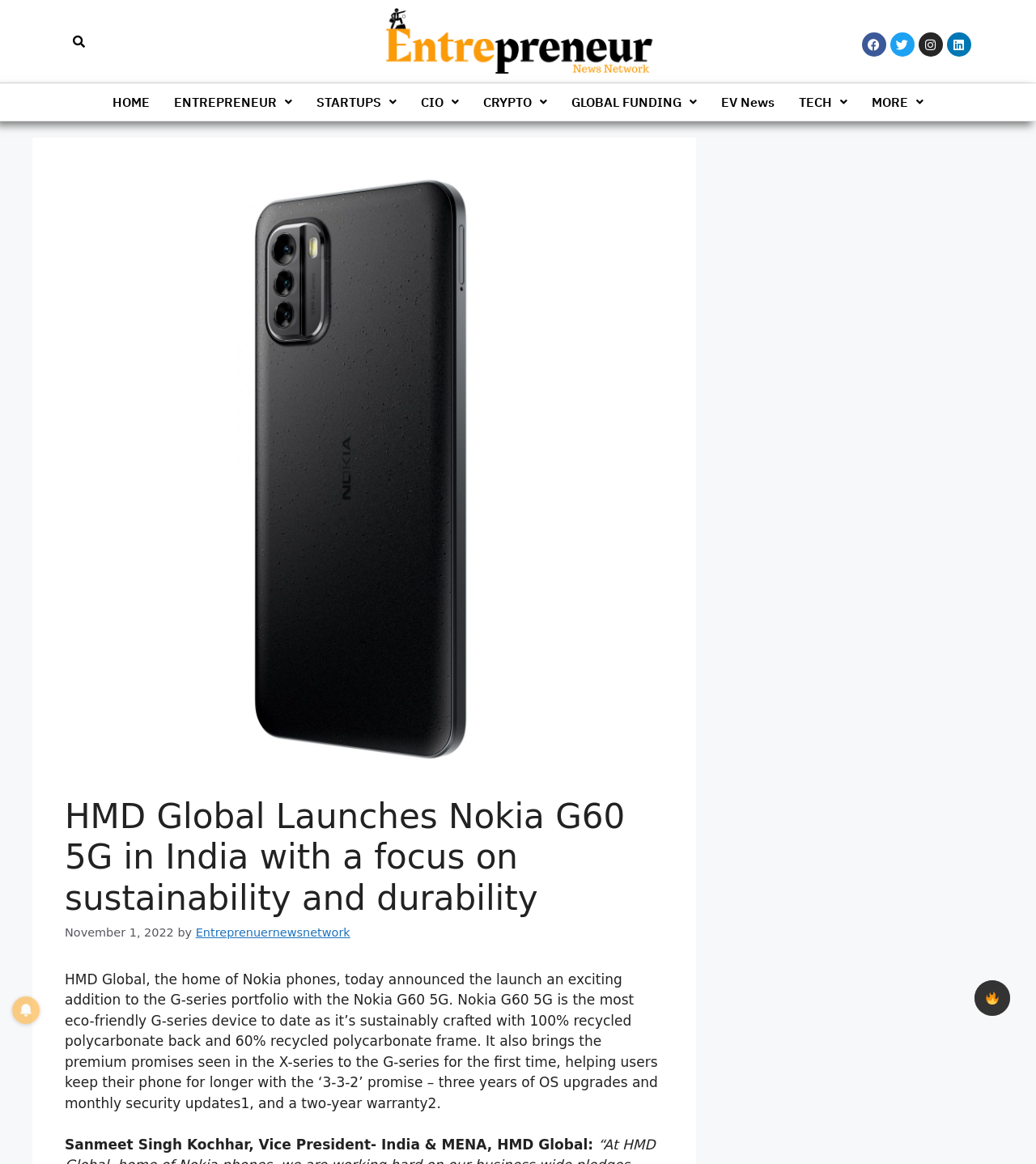Reply to the question with a single word or phrase:
What is the name of the new Nokia phone?

Nokia G60 5G